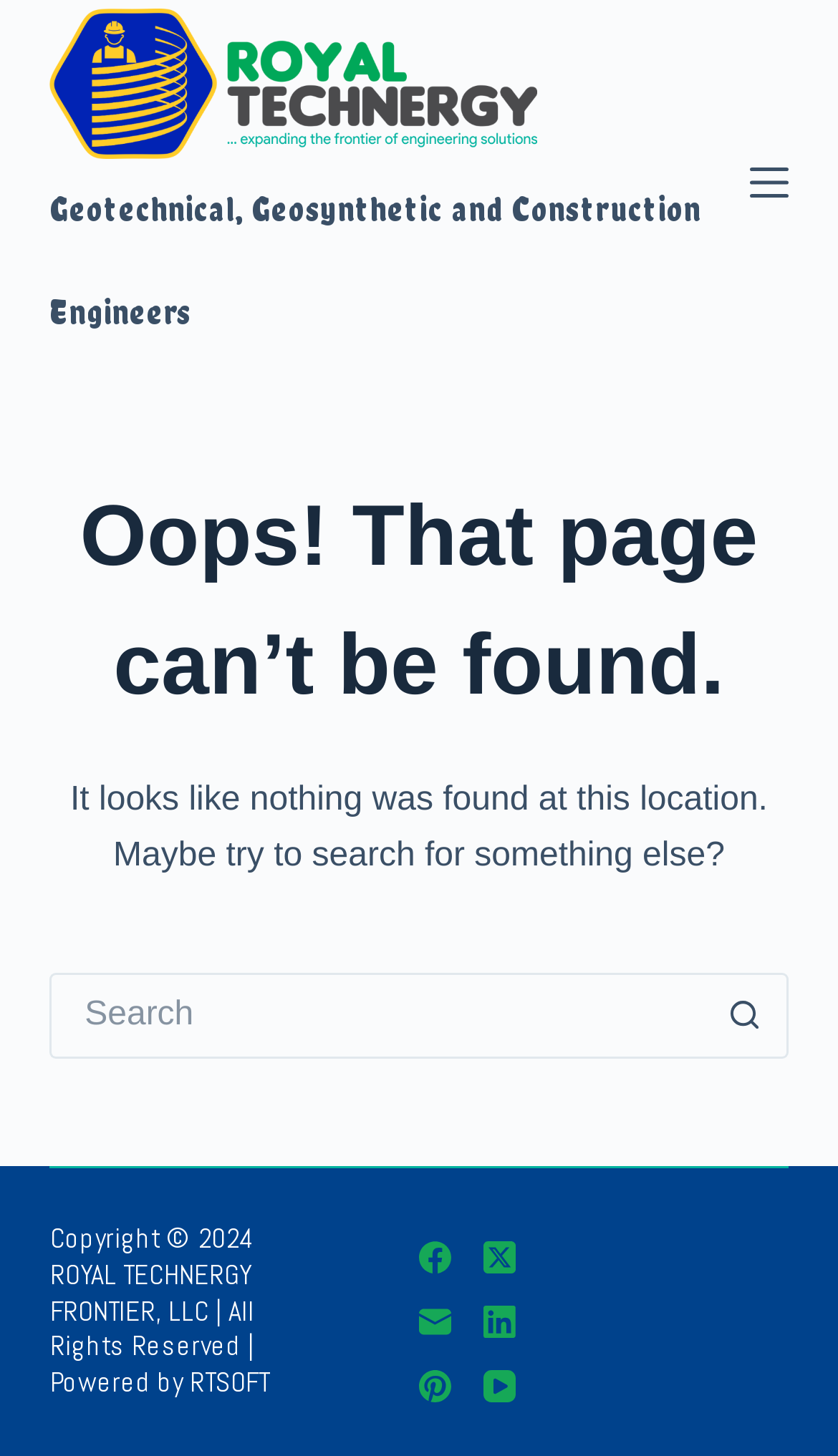Find the bounding box coordinates of the element you need to click on to perform this action: 'Click the menu button'. The coordinates should be represented by four float values between 0 and 1, in the format [left, top, right, bottom].

[0.894, 0.112, 0.94, 0.139]